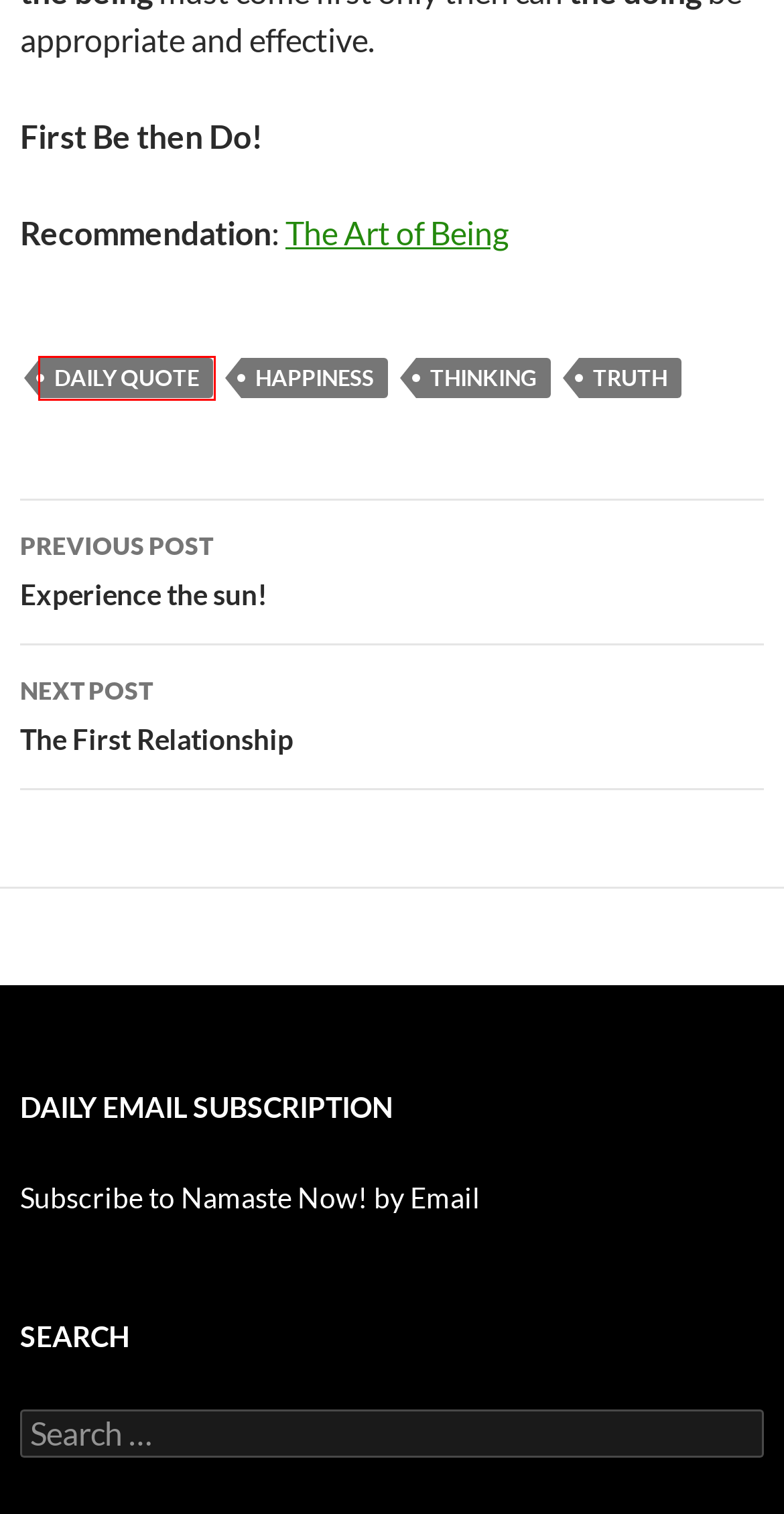Examine the screenshot of the webpage, noting the red bounding box around a UI element. Pick the webpage description that best matches the new page after the element in the red bounding box is clicked. Here are the candidates:
A. The First Relationship | Namaste Now!
B. About/Privacy | Namaste Now!
C. Truth | Namaste Now!
D. Namaste Now! | awaken your soul
E. thinking | Namaste Now!
F. daily quote | Namaste Now!
G. Experience the sun! | Namaste Now!
H. happiness | Namaste Now!

F